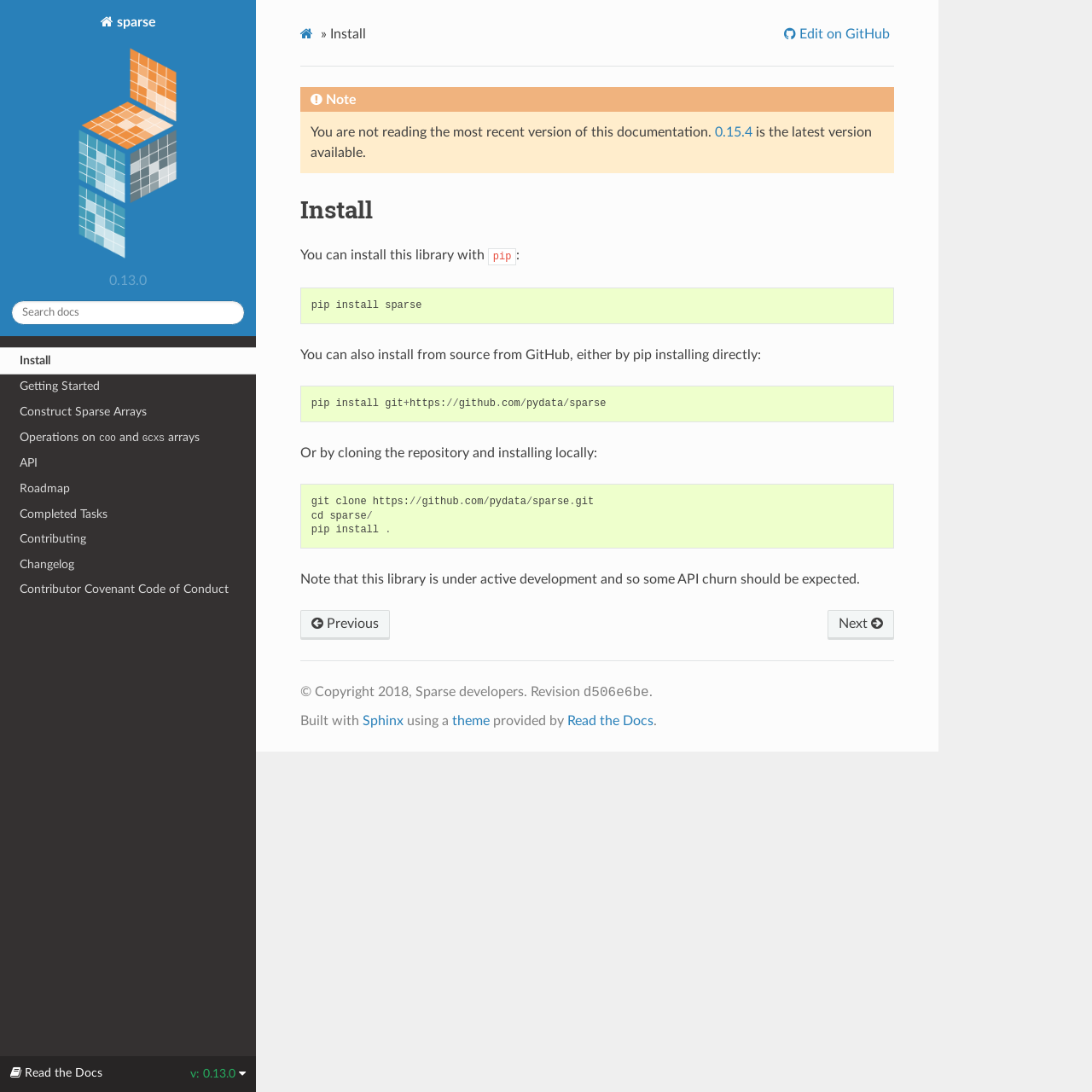Write an exhaustive caption that covers the webpage's main aspects.

The webpage is a documentation page for the sparse library, version 0.13.0. At the top left corner, there is a sparse logo, which is an image, and a search bar next to it. Below the logo, there is a main navigation menu with links to various sections, including "Install", "Getting Started", "Construct Sparse Arrays", and more.

On the top right corner, there is a breadcrumbs navigation menu with links to the current page, "Install", and an "Edit on GitHub" button. Below the breadcrumbs, there is a horizontal separator line.

The main content of the page is divided into sections. The first section has a heading "Install" and provides instructions on how to install the library using pip or by cloning the repository from GitHub. The text is accompanied by code snippets and URLs.

The page also has a note section that warns users that the library is under active development and some API changes should be expected. Additionally, there is a footer section at the bottom of the page with a navigation menu that includes links to the next and previous pages, as well as a copyright notice and information about the documentation build process.

Throughout the page, there are various links, images, and text elements, including headings, paragraphs, and code snippets, that provide detailed information about the sparse library and its installation process.